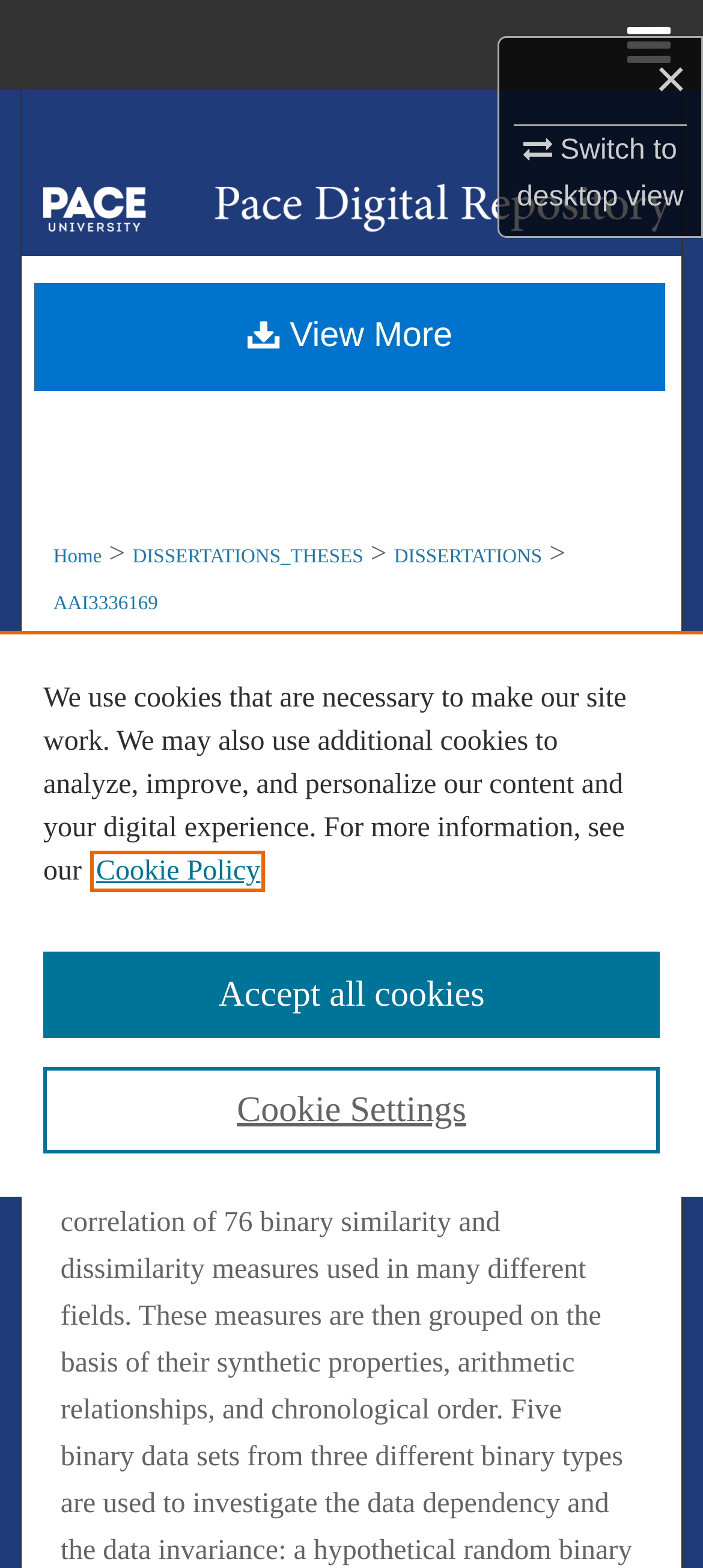Generate a comprehensive caption for the webpage you are viewing.

This webpage is a research paper titled "Correlation analysis of binary similarity and dissimilarity measures" by Seung-Seok (Seung) Choi. At the top right corner, there are three links: "×", "Switch to desktop view", and "≡ Menu". Below these links, there is a hidden menu with links to "Home", "Search", "Browse Collections", "My Account", "About", and "DC Network Digital Commons Network™".

On the top left, there is a logo of "DigitalCommons@Pace" with an image of "Pace University" next to it. Below the logo, there is a navigation breadcrumb with links to "Home", "DISSERTATIONS_THESES", "DISSERTATIONS", and "AAI3336169".

The main content of the webpage starts with a heading that displays the title of the research paper. Below the title, there is a link to the author's name, Seung-Seok (Seung) Choi, affiliated with Pace University. The abstract of the research paper is presented below the author's information.

On the top right side of the webpage, there is a link to "View More". At the bottom of the webpage, there is a cookie banner with a privacy alert dialog. The dialog explains the use of necessary and additional cookies on the website and provides a link to the "Cookie Policy" in a new tab. There are two buttons: "Cookie Settings" and "Accept all cookies".